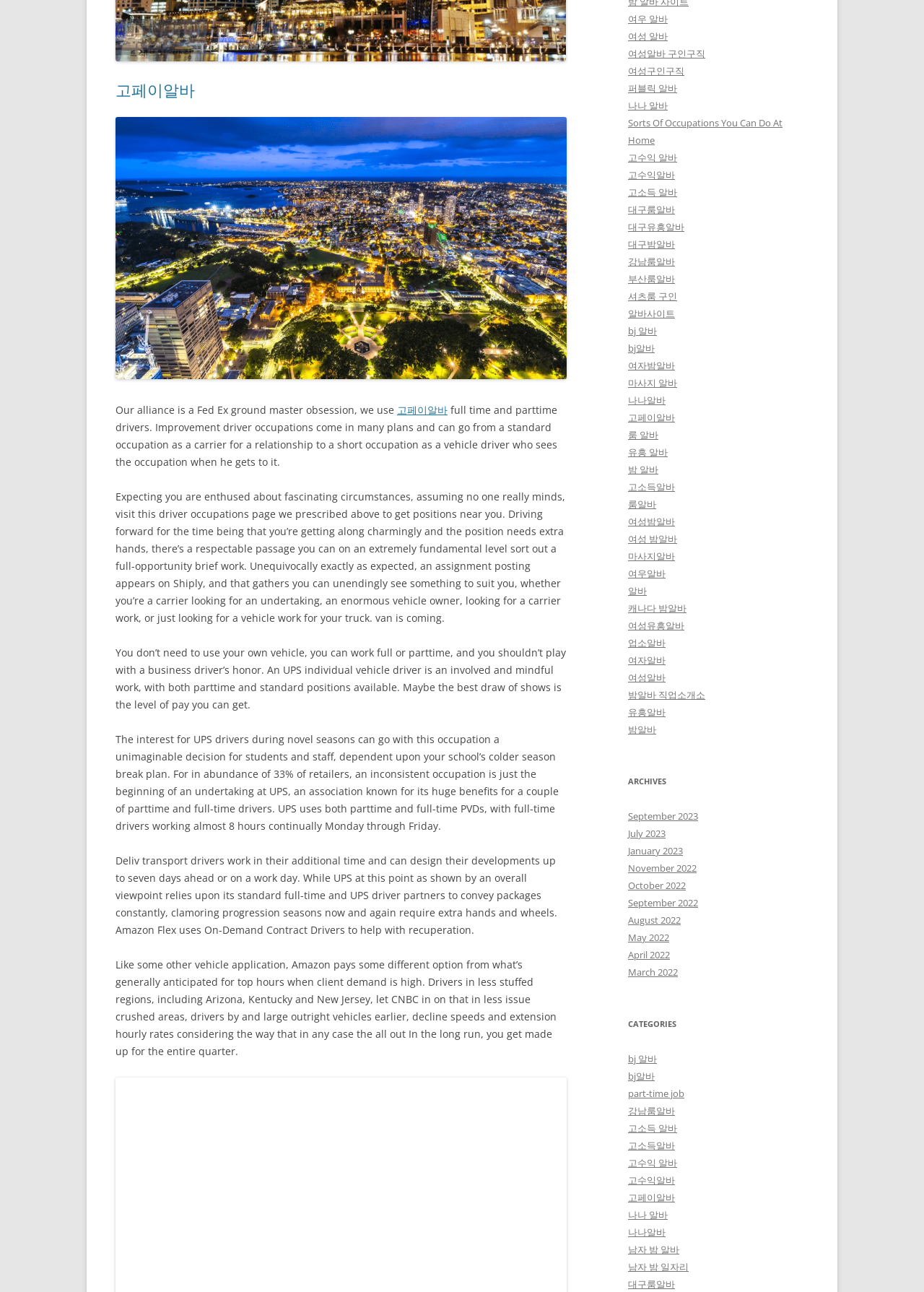Extract the bounding box for the UI element that matches this description: "대구룸알바".

[0.68, 0.989, 0.73, 0.999]